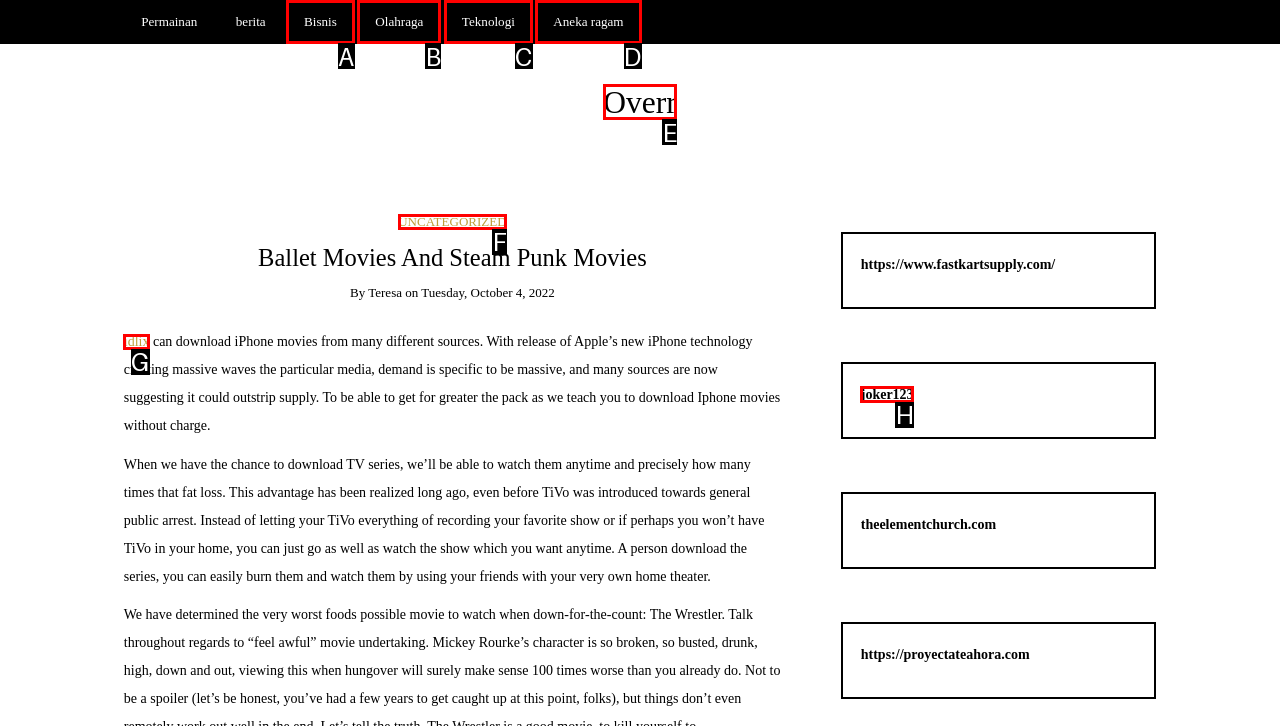Select the proper HTML element to perform the given task: Go to joker123 website Answer with the corresponding letter from the provided choices.

H